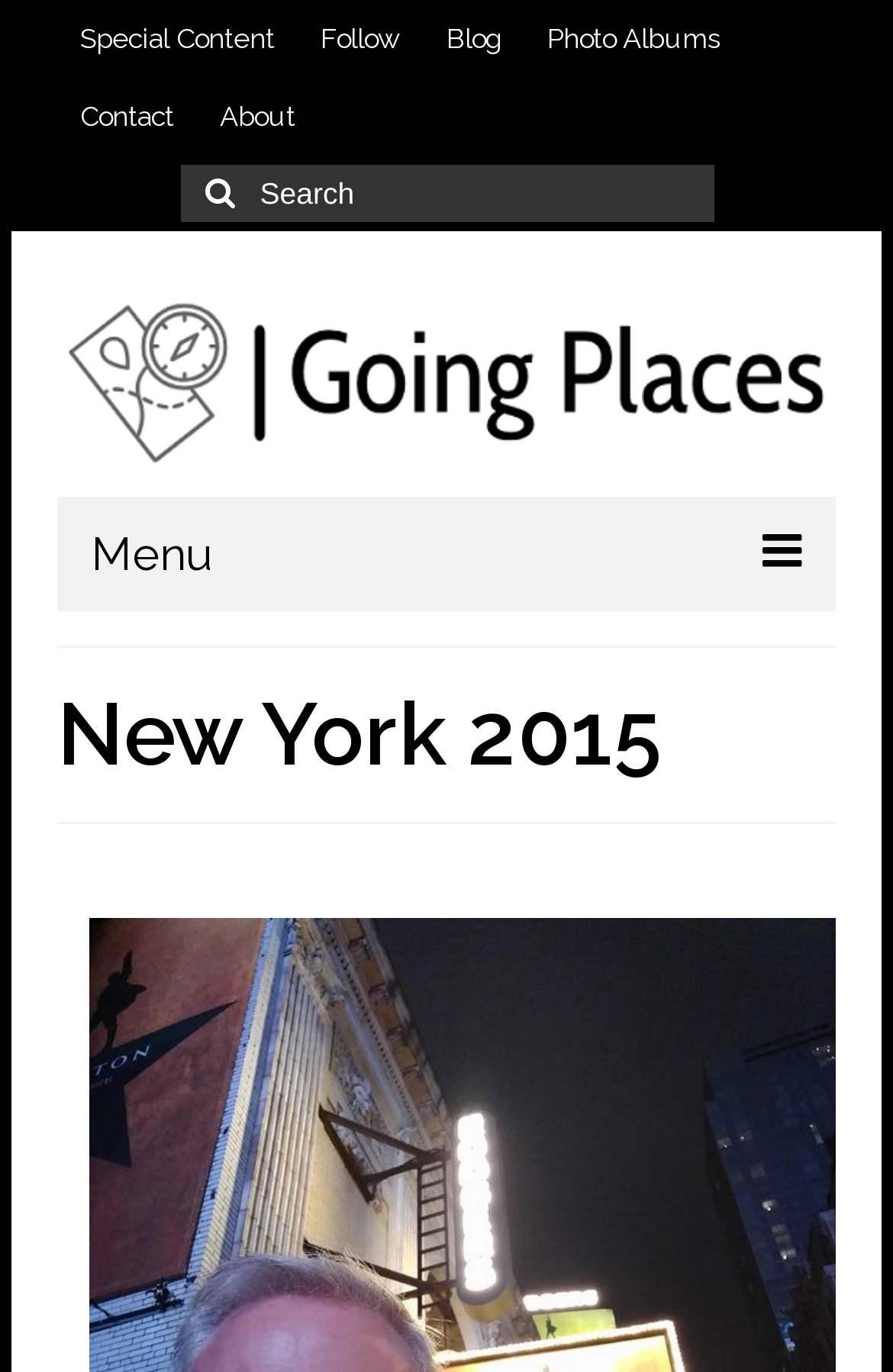Indicate the bounding box coordinates of the clickable region to achieve the following instruction: "View fair housing logo."

None